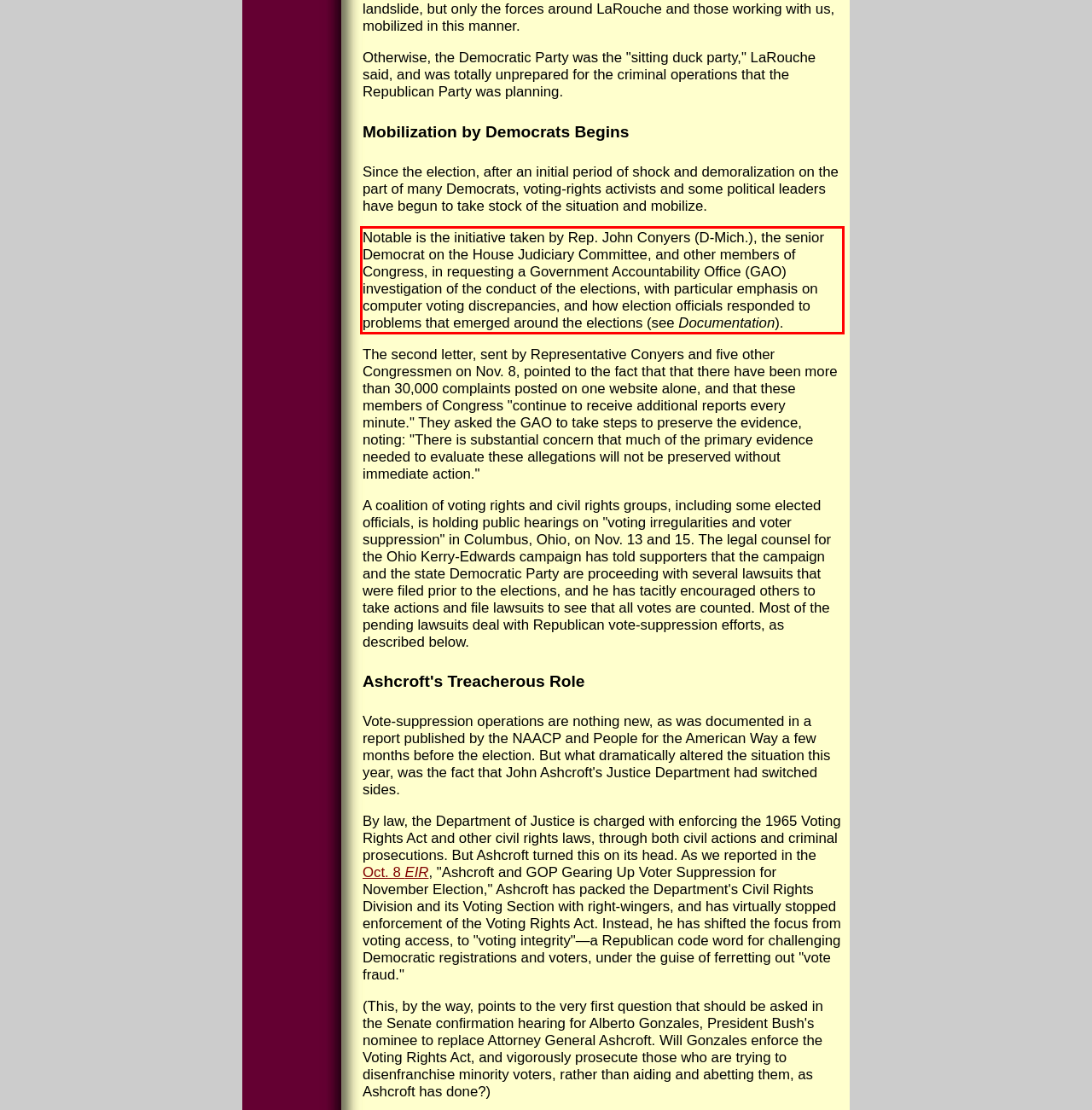Review the webpage screenshot provided, and perform OCR to extract the text from the red bounding box.

Notable is the initiative taken by Rep. John Conyers (D-Mich.), the senior Democrat on the House Judiciary Committee, and other members of Congress, in requesting a Government Accountability Office (GAO) investigation of the conduct of the elections, with particular emphasis on computer voting discrepancies, and how election officials responded to problems that emerged around the elections (see Documentation).